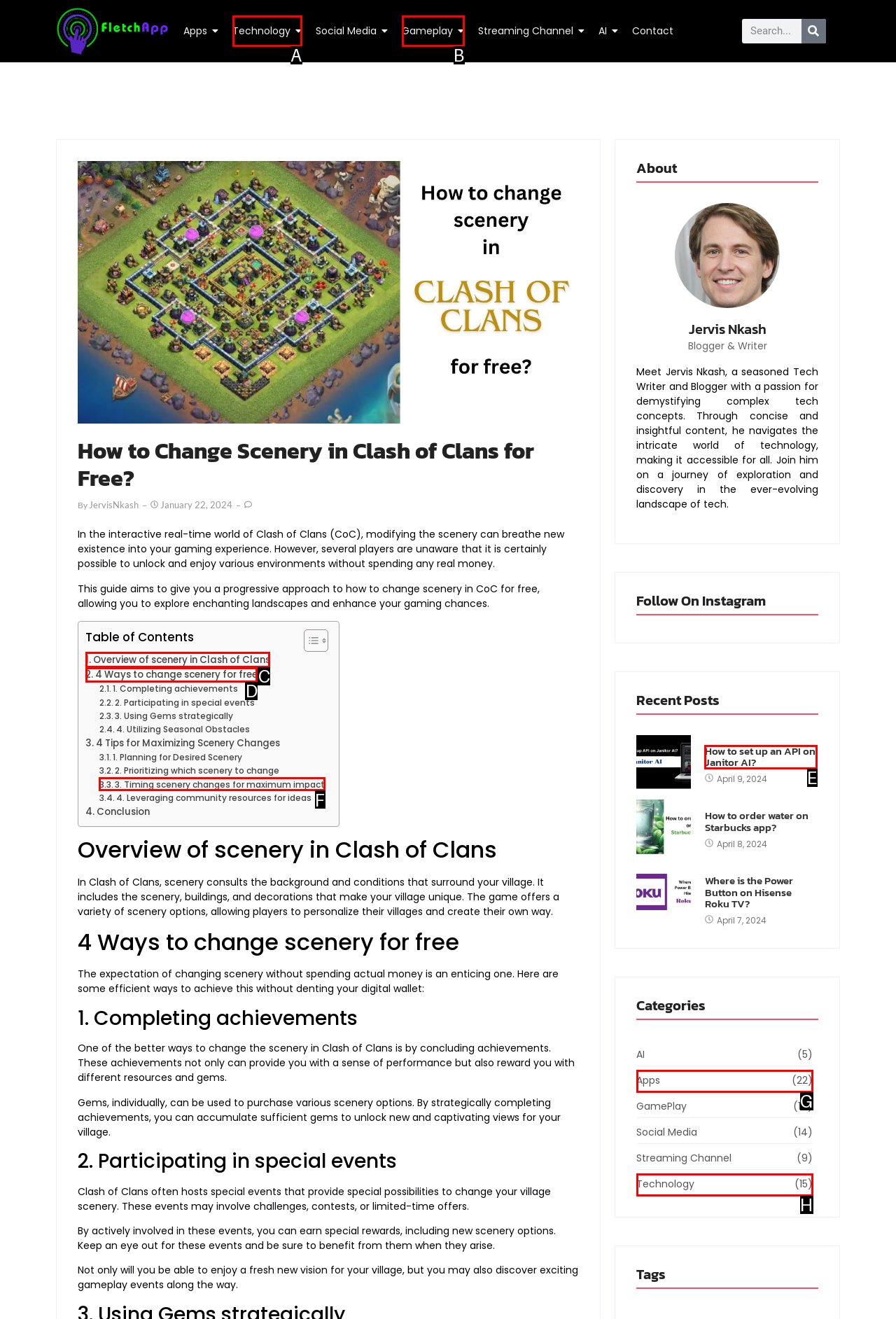Point out the letter of the HTML element you should click on to execute the task: Read the recent post about setting up an API on Janitor AI
Reply with the letter from the given options.

E